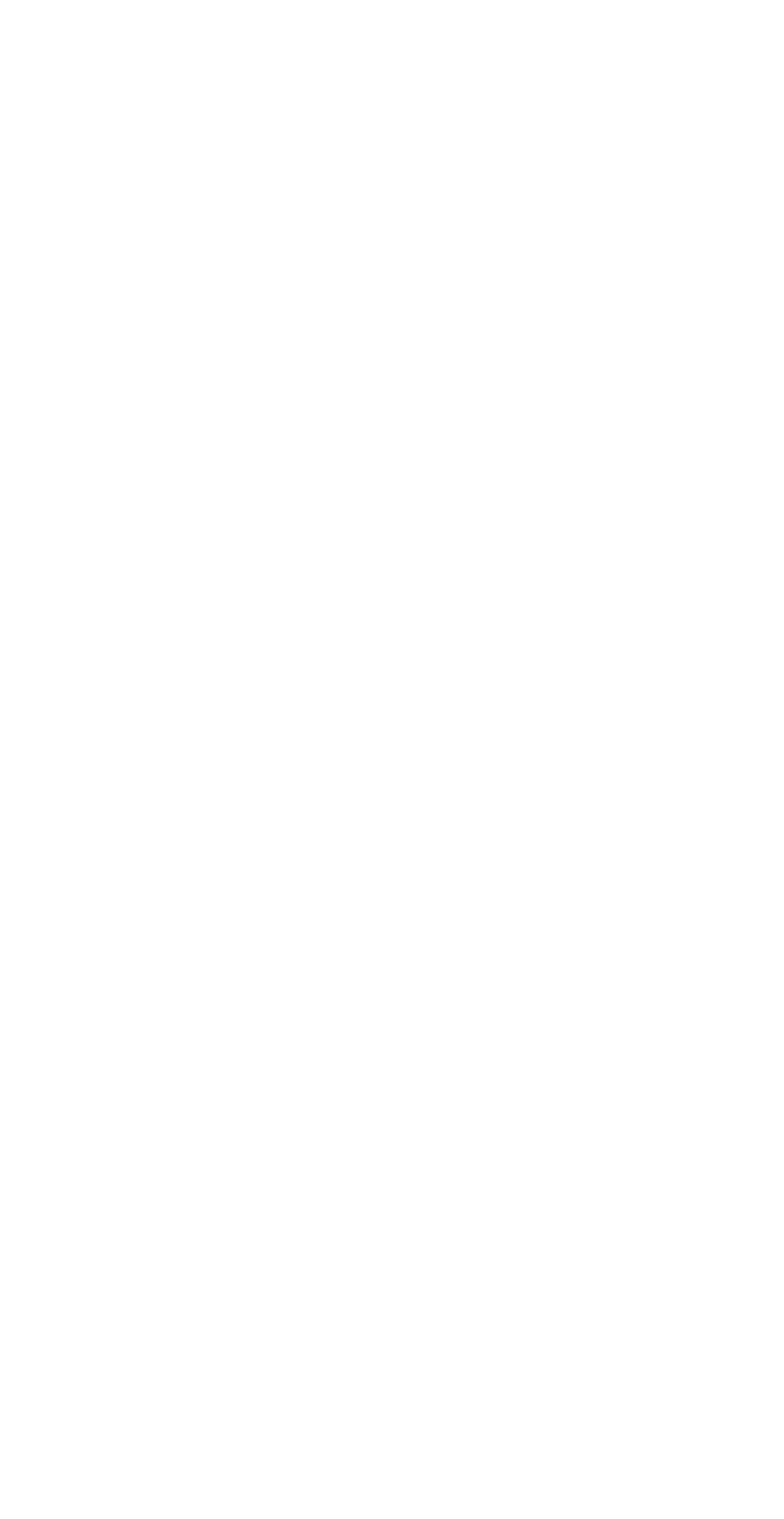By analyzing the image, answer the following question with a detailed response: What is the contact information of this organization?

The description list section of the website contains a term 'CONTACT' with a detail 'staff@peoplespolicyproject.org', which is the contact email address of this organization.